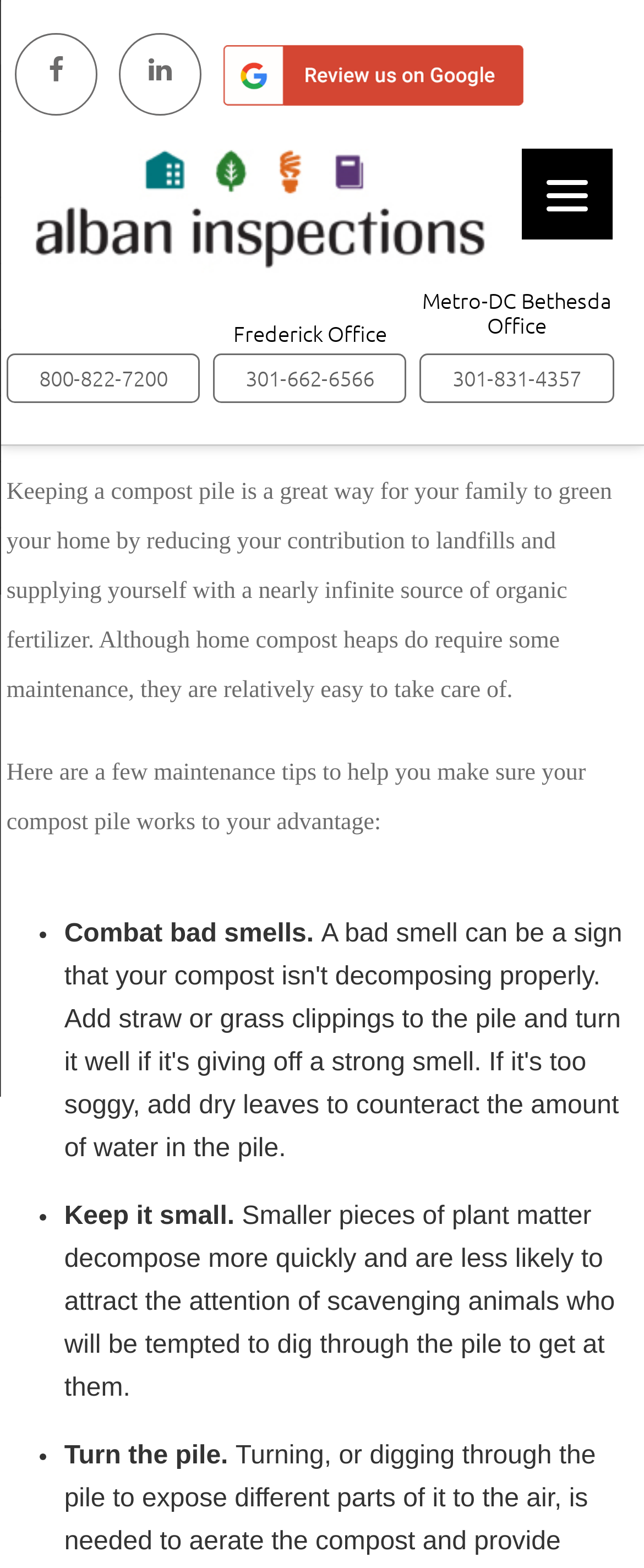Locate the bounding box coordinates of the segment that needs to be clicked to meet this instruction: "Go to the Metro-DC Bethesda Office page".

[0.653, 0.184, 0.953, 0.215]